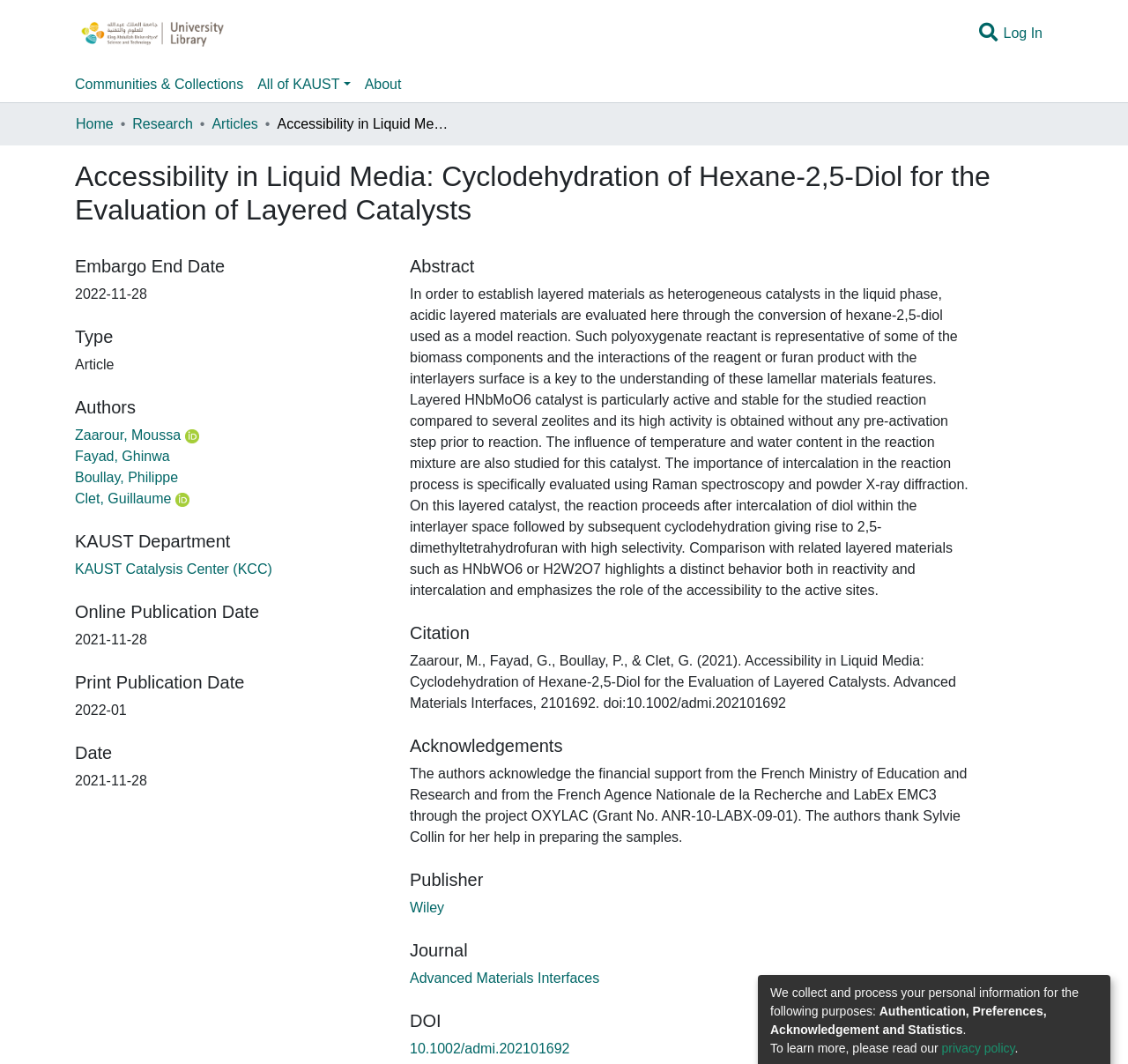Who is the first author of the article?
Based on the image, answer the question with a single word or brief phrase.

Zaarour, Moussa